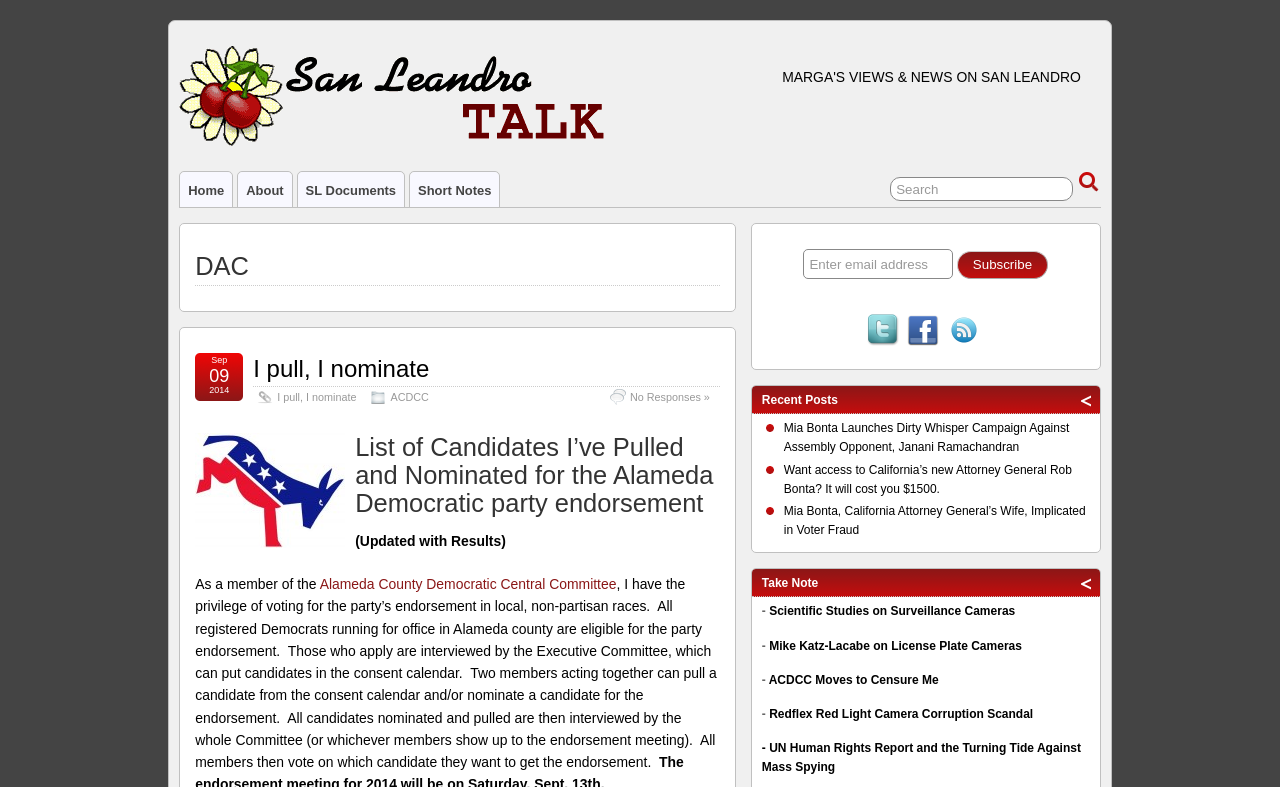Find the bounding box coordinates of the clickable area that will achieve the following instruction: "View recent posts".

[0.587, 0.491, 0.859, 0.526]